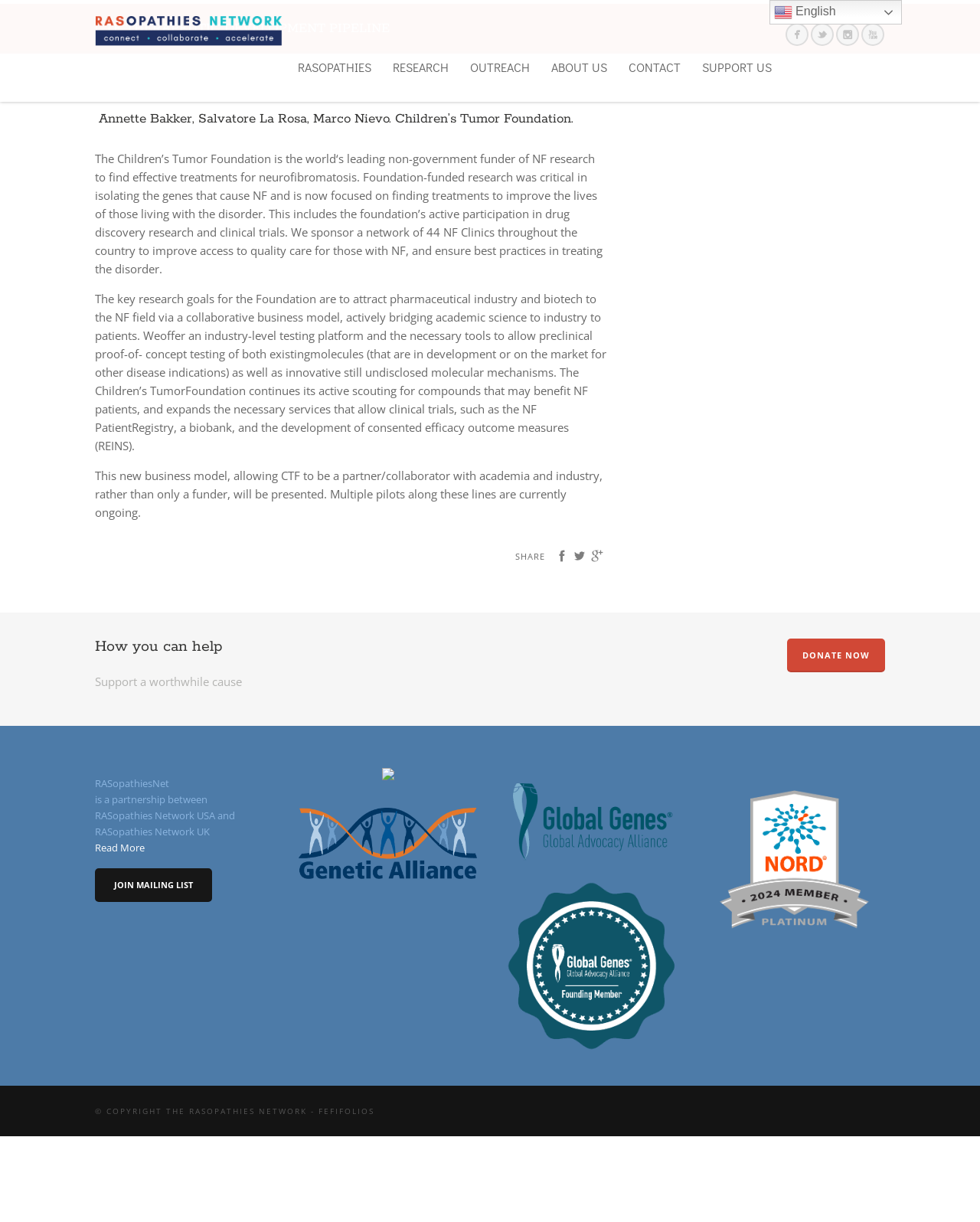Summarize the webpage comprehensively, mentioning all visible components.

The webpage is about the Children's Tumor Foundation's therapeutic development pipeline for RASopathies. At the top, there is a logo with a link and an image, followed by a row of social media links with their respective icons. Below this, there are six main navigation links: RASOPATHIES, RESEARCH, OUTREACH, ABOUT US, CONTACT, and SUPPORT US.

The main content of the page is divided into sections. The first section has a heading "CTF THERAPEUTIC DEVELOPMENT PIPELINE" and a subheading that mentions the foundation's focus on finding effective treatments for neurofibromatosis (NF). The text explains that the foundation has been crucial in isolating the genes that cause NF and is now focused on finding treatments to improve the lives of those affected.

The next section describes the foundation's active participation in drug discovery research and clinical trials. It mentions that the foundation sponsors a network of 44 NF clinics throughout the country to improve access to quality care for those with NF.

The following section outlines the key research goals for the foundation, which include attracting pharmaceutical and biotech industries to the NF field through a collaborative business model. The text explains that the foundation offers an industry-level testing platform and necessary tools to allow preclinical proof-of-concept testing of molecules in development or on the market for other disease indications.

Throughout the page, there are no images other than the logo and social media icons at the top. The text is organized into sections with clear headings, making it easy to follow and understand the foundation's mission and goals.